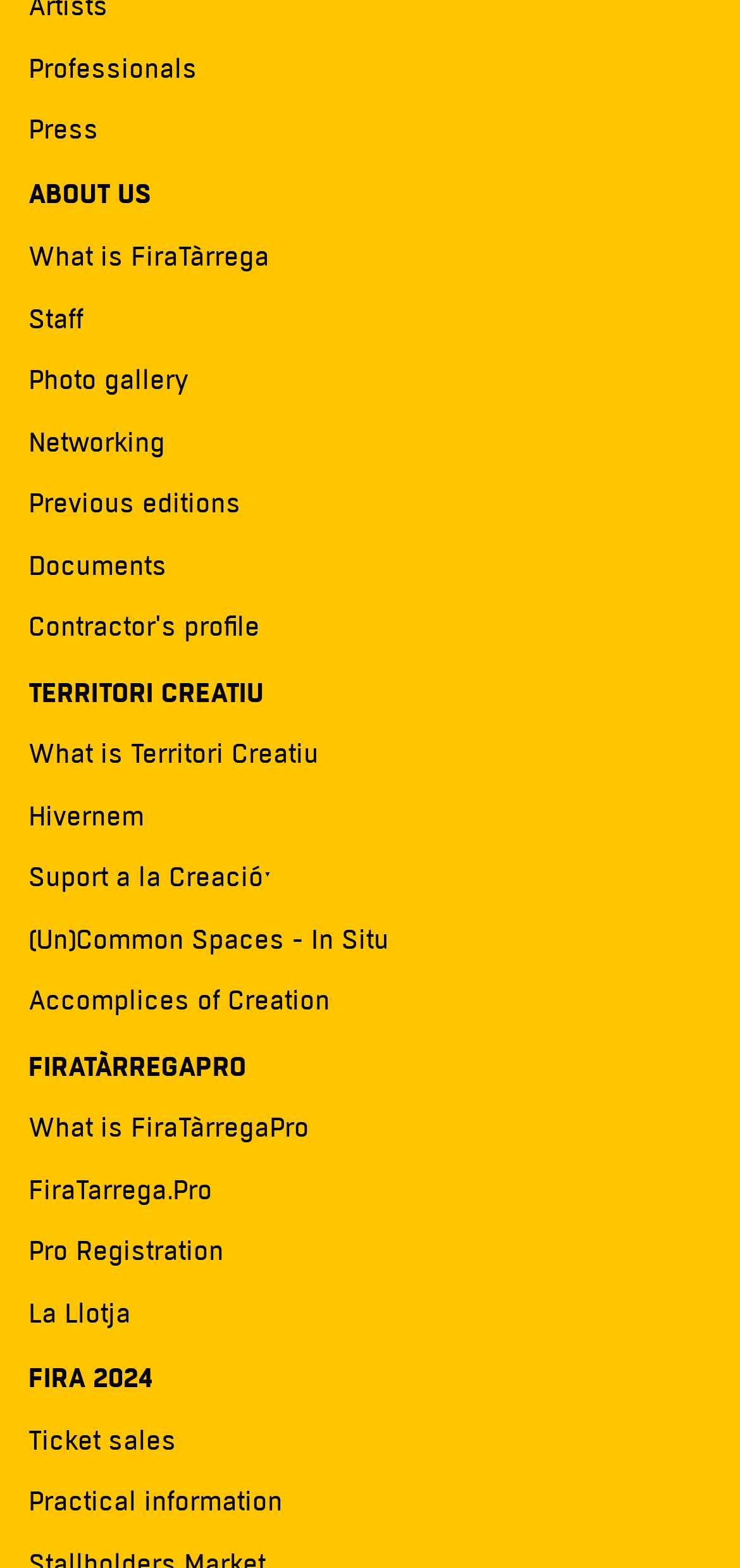Identify the bounding box coordinates of the clickable region required to complete the instruction: "Search for cloud services". The coordinates should be given as four float numbers within the range of 0 and 1, i.e., [left, top, right, bottom].

None